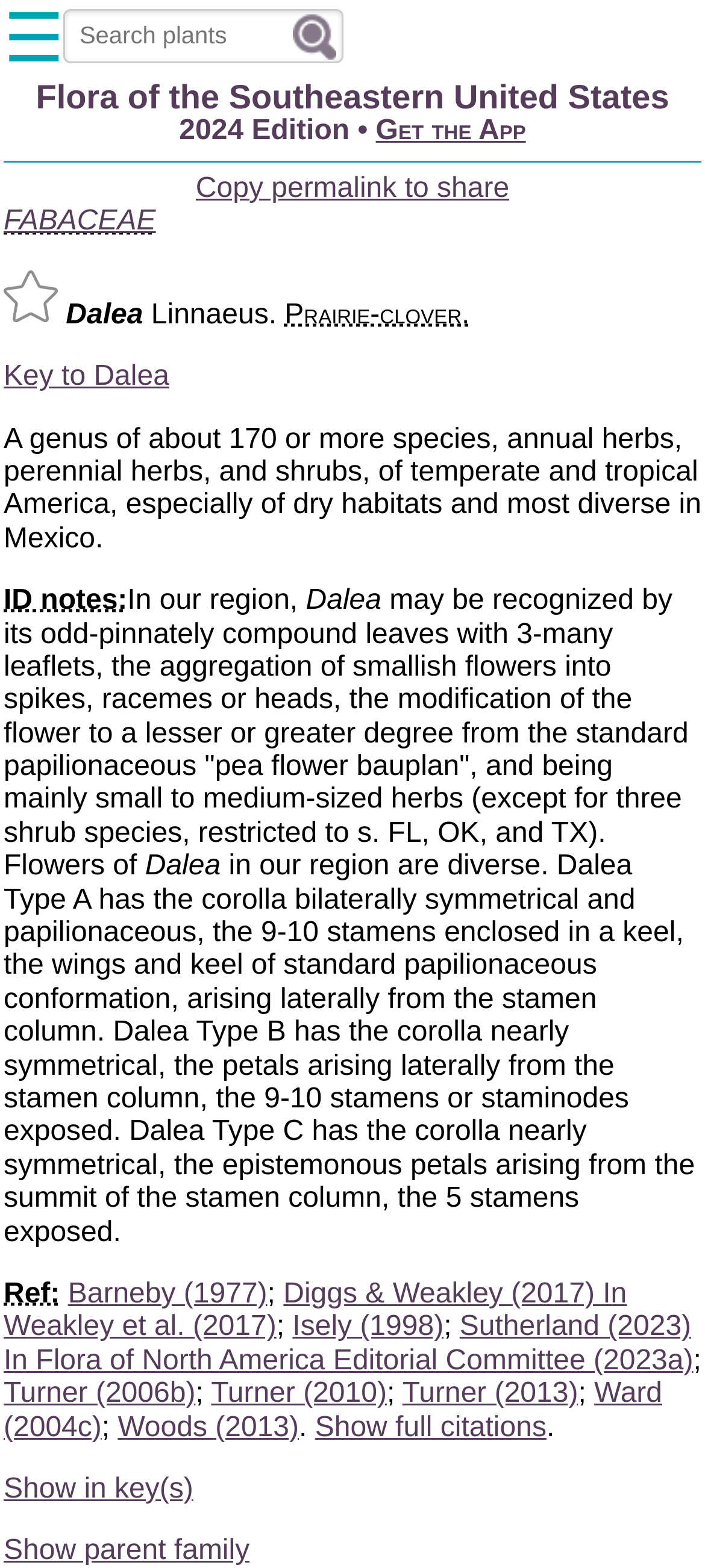What is the name of the family that Dalea belongs to?
Provide a detailed answer to the question, using the image to inform your response.

The name of the family can be found in the link element with the text 'FABACEAE' located at [0.005, 0.132, 0.221, 0.151]. This element is a child of the Root Element and is positioned near the top of the webpage.